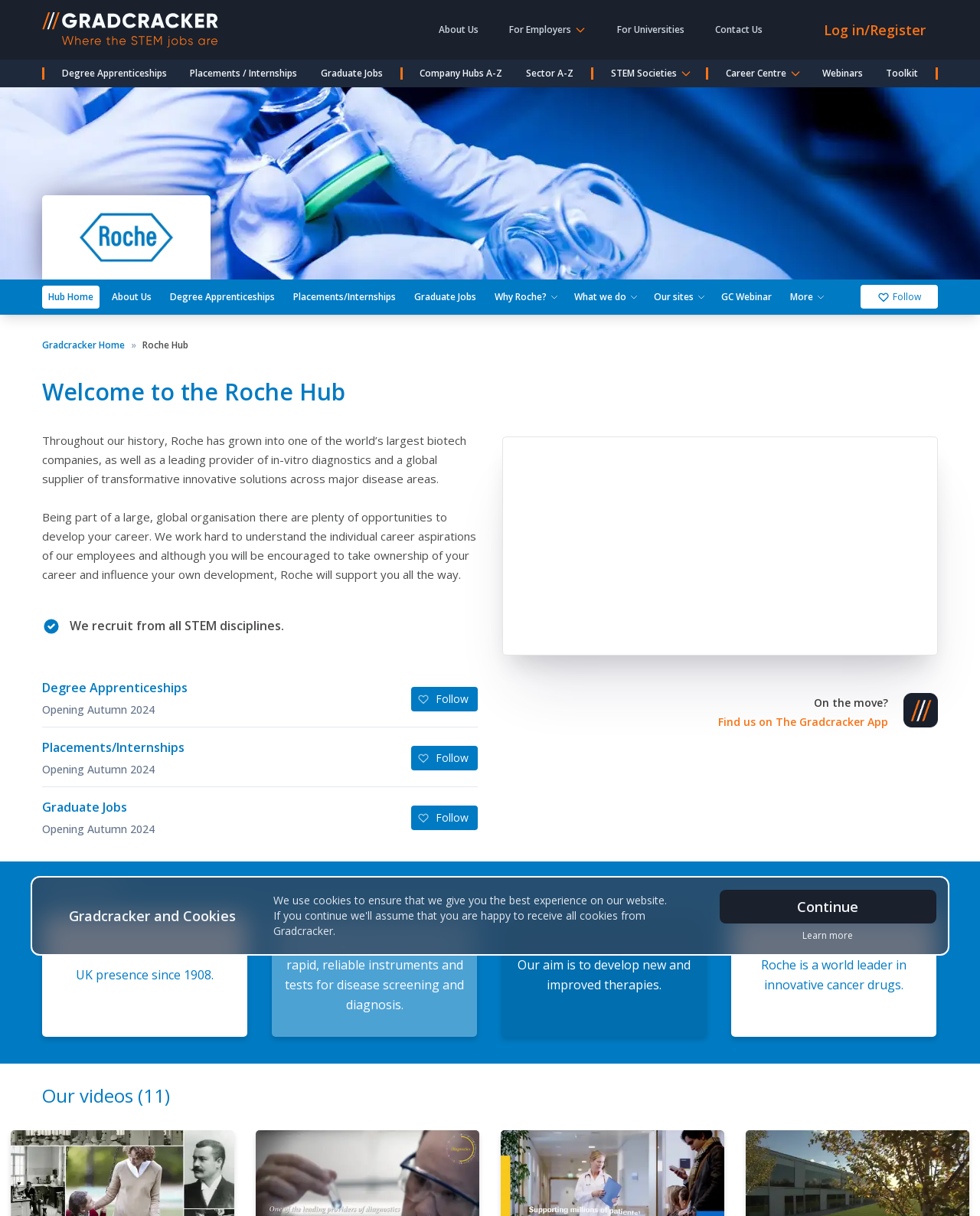Answer the question using only a single word or phrase: 
What is the name of the person featured in the 'Sinead Murphy' section?

Sinead Murphy